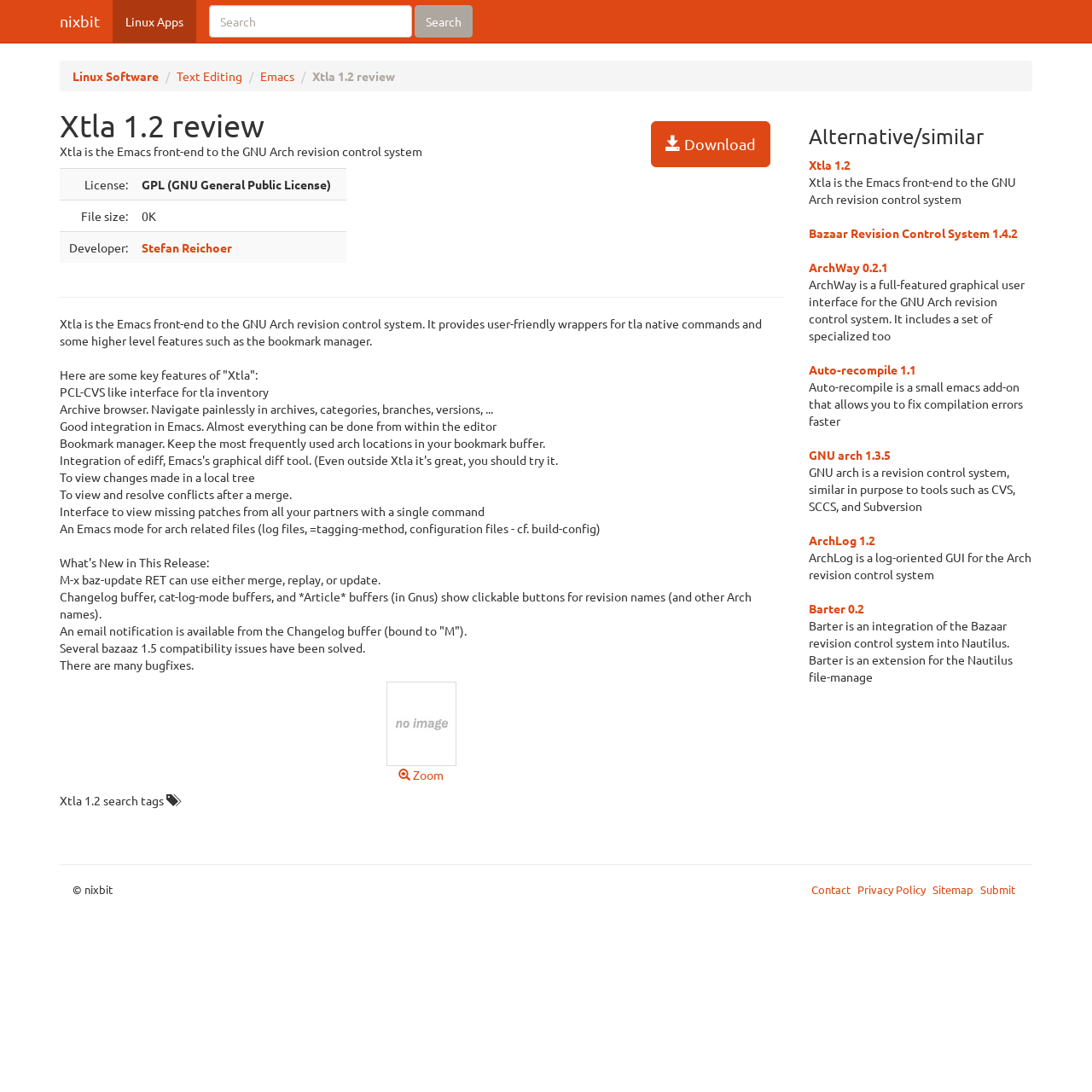What is the file size of Xtla?
From the image, provide a succinct answer in one word or a short phrase.

0K